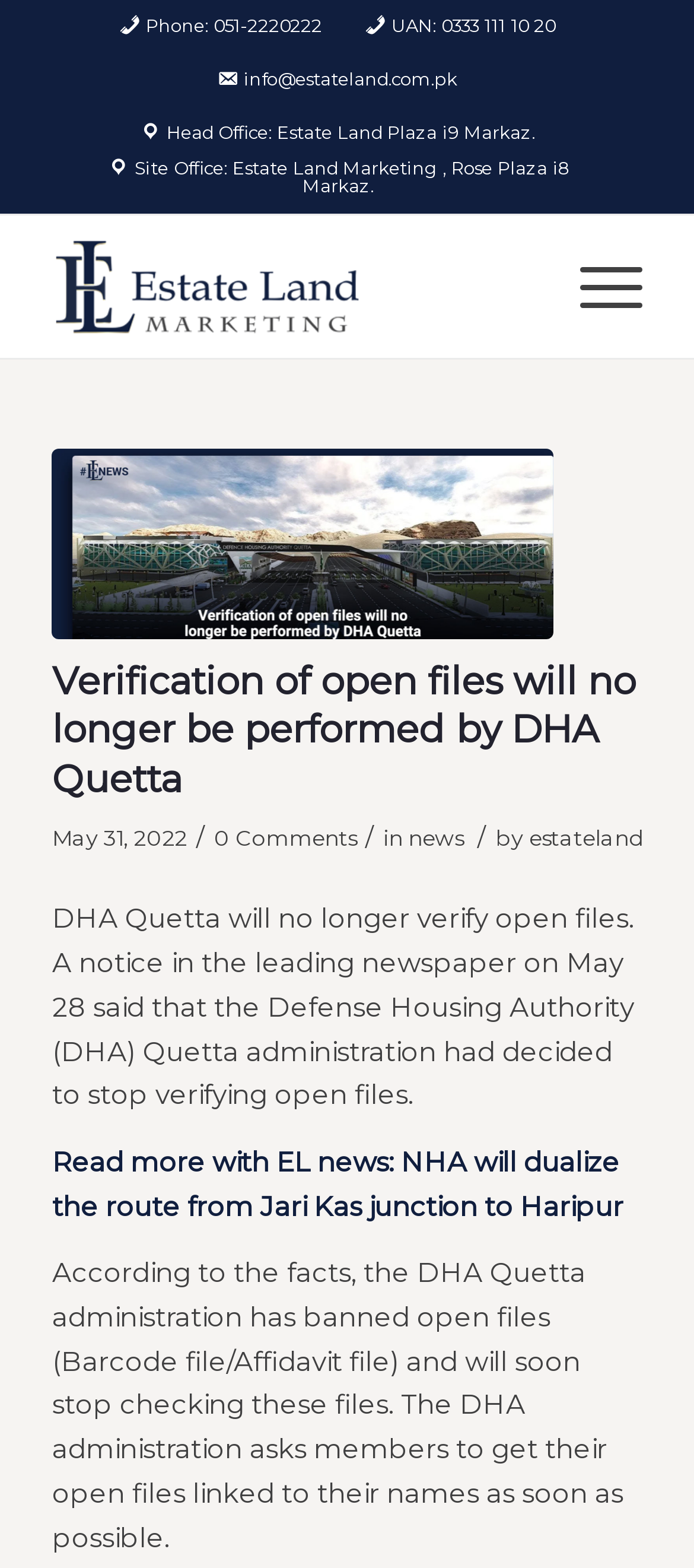Examine the image carefully and respond to the question with a detailed answer: 
What is the name of the author of the news article?

I found the name of the author by reading the link element with the OCR text 'estateland' located below the news article content.